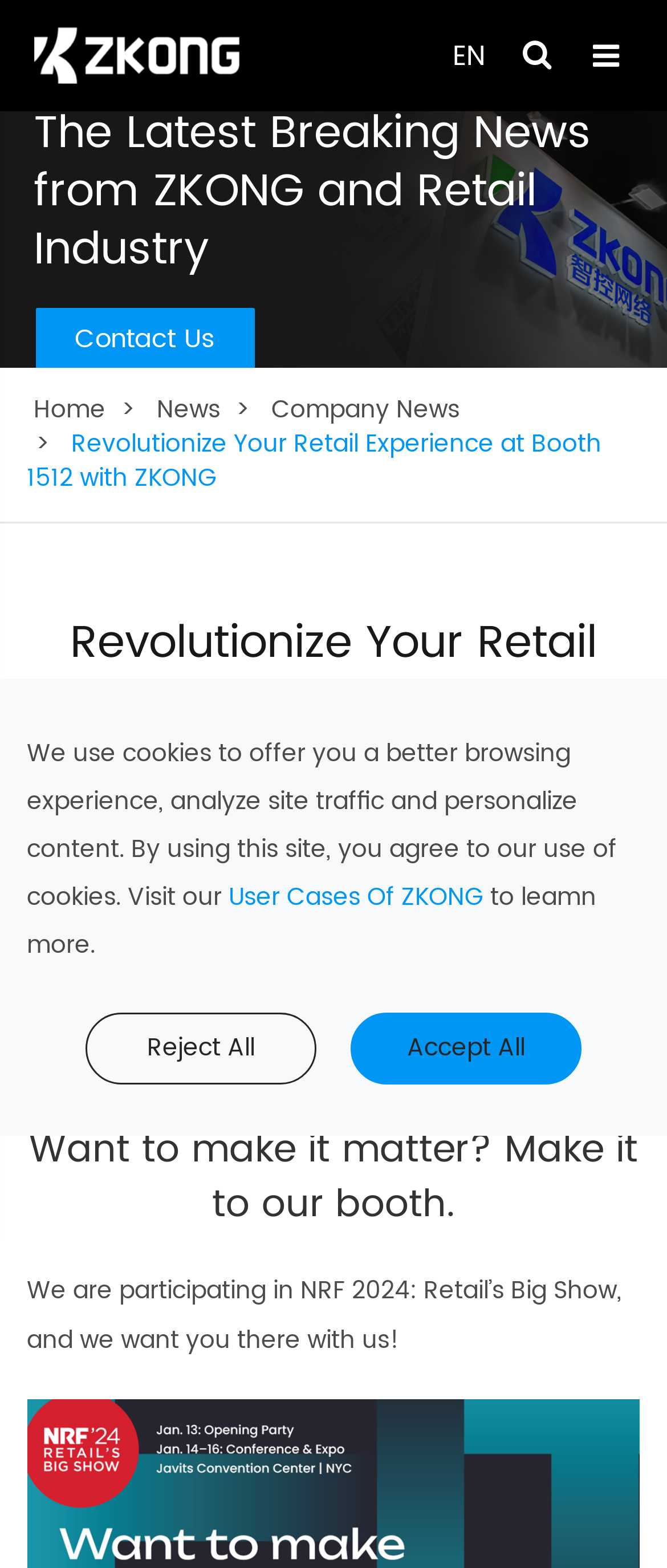Provide the bounding box coordinates, formatted as (top-left x, top-left y, bottom-right x, bottom-right y), with all values being floating point numbers between 0 and 1. Identify the bounding box of the UI element that matches the description: title="E-mail"

[0.403, 0.675, 0.597, 0.723]